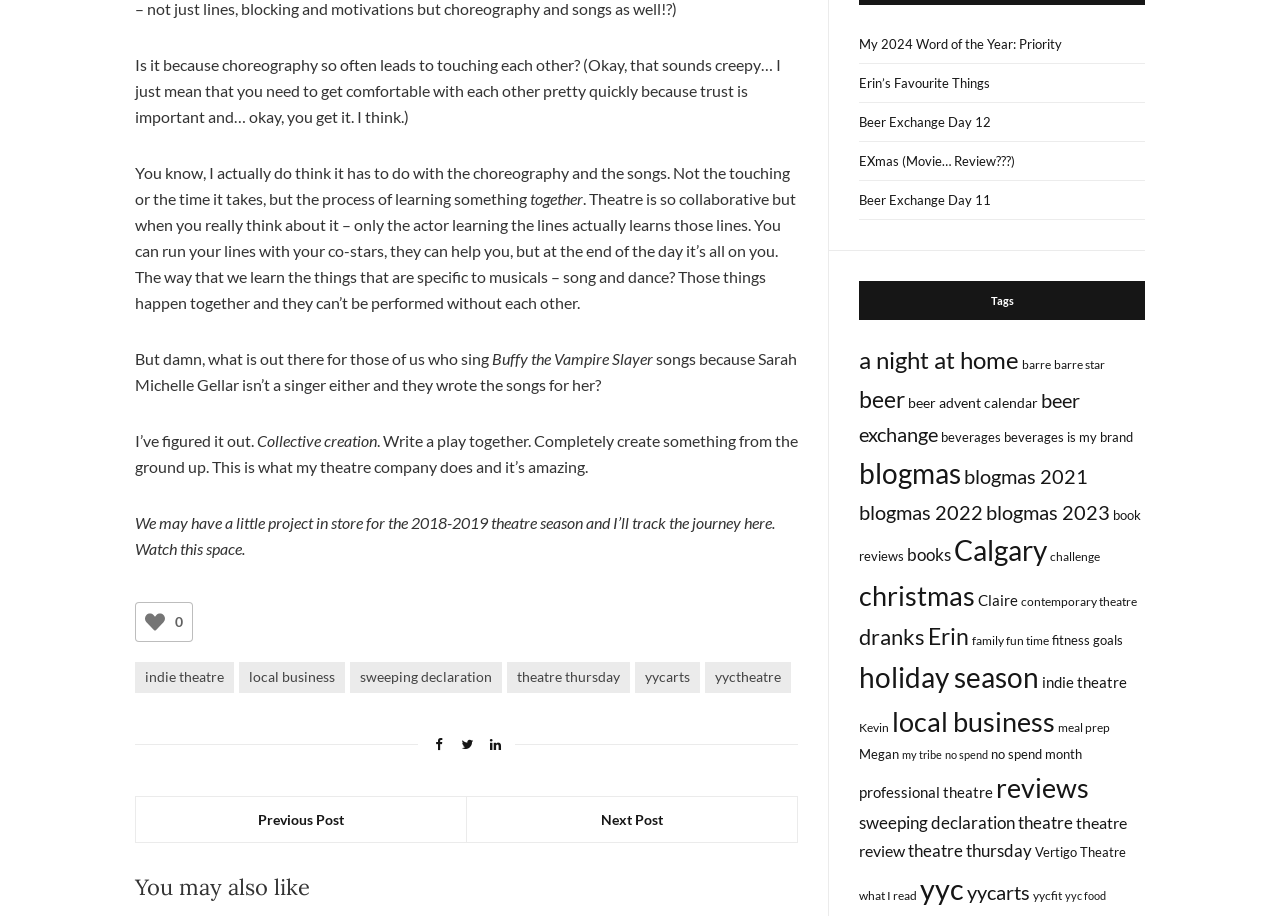What are the categories listed under 'Tags'?
Based on the image content, provide your answer in one word or a short phrase.

Various topics